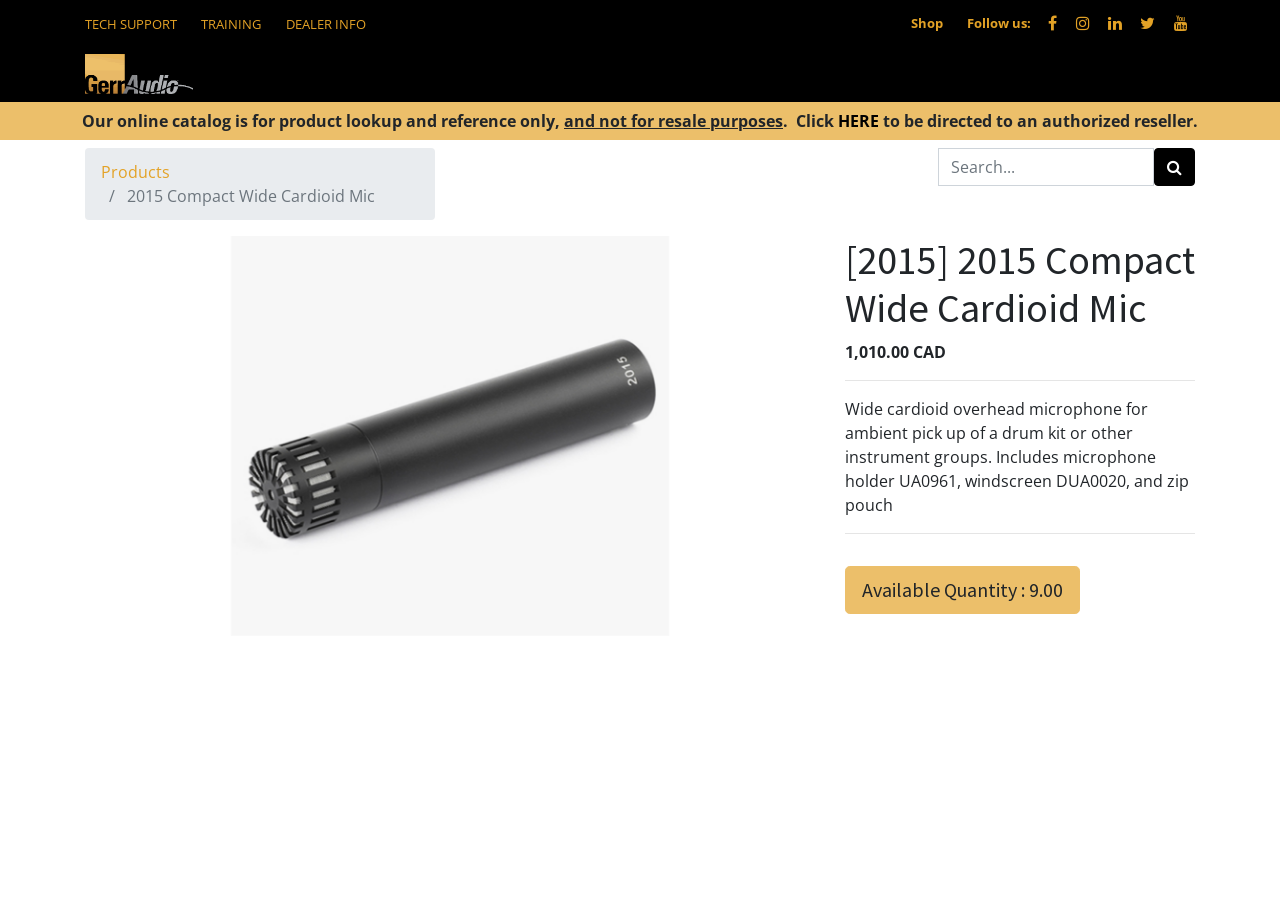Offer a thorough description of the webpage.

The webpage is about the 4099 Series Drum Microphone for Speciality Recording. At the top left, there is a logo of GerrAudio Distribution, accompanied by a navigation menu with links to Home, Company, Brands, Projects, Resources, Contact, and My Cart. Below the logo, there is a notice stating that the online catalog is for product lookup and reference only, and not for resale purposes, with a link to find an authorized reseller.

On the top right, there are social media links, including Facebook, Twitter, LinkedIn, and YouTube. Next to the social media links, there is a search bar with a magnifying glass icon. Below the search bar, there is a link to the Products page.

The main content of the page is about the 2015 Compact Wide Cardioid Mic. There is a large image of the microphone on the left, taking up about half of the page. On the right, there is a heading with the product name, followed by the price, $1,010.00 CAD. Below the price, there is a description of the product, stating that it is a wide cardioid overhead microphone for ambient pick up of a drum kit or other instrument groups, and includes a microphone holder, windscreen, and zip pouch. There is also a button showing the available quantity, 9.00.